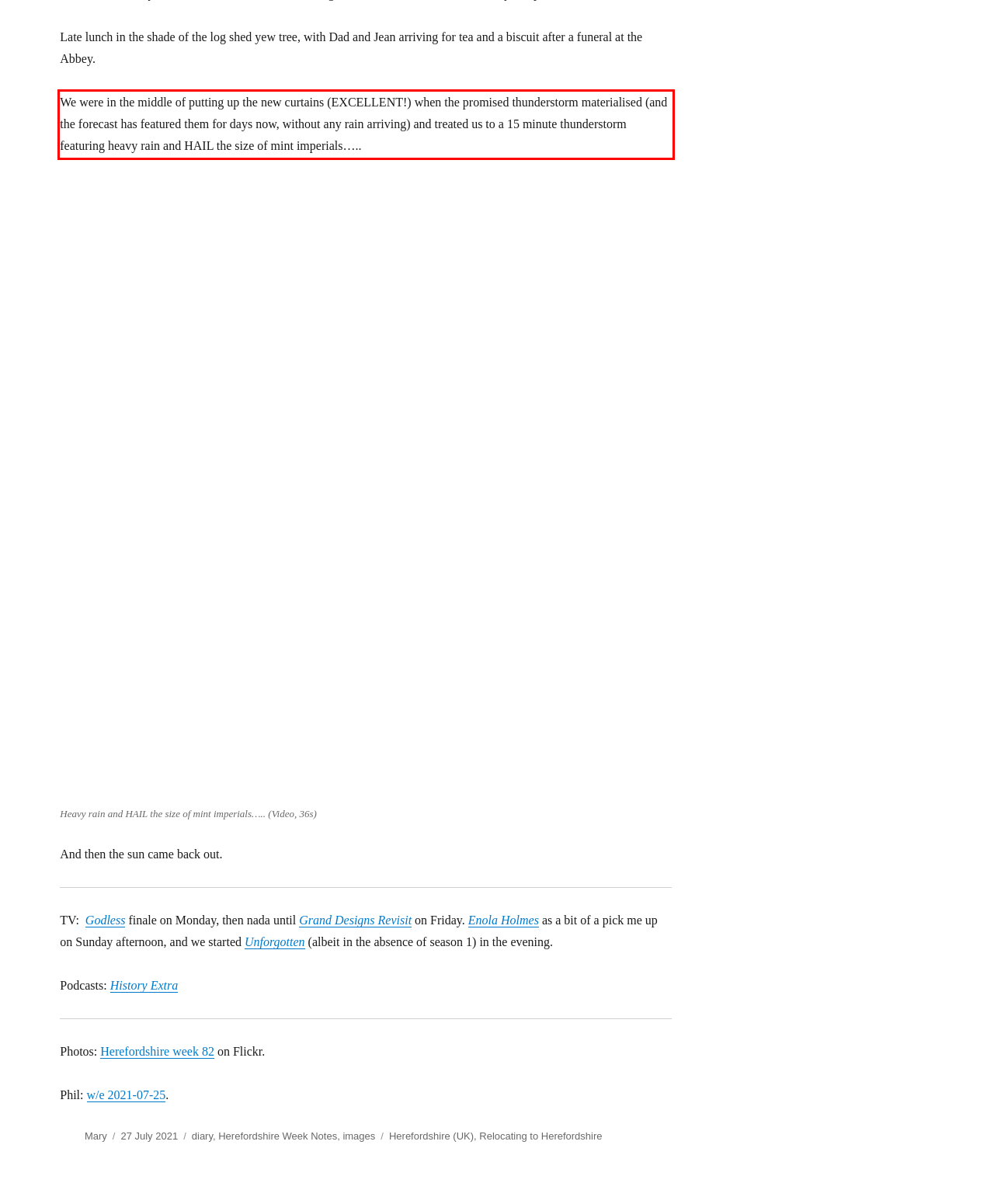Given a screenshot of a webpage, identify the red bounding box and perform OCR to recognize the text within that box.

We were in the middle of putting up the new curtains (EXCELLENT!) when the promised thunderstorm materialised (and the forecast has featured them for days now, without any rain arriving) and treated us to a 15 minute thunderstorm featuring heavy rain and HAIL the size of mint imperials…..